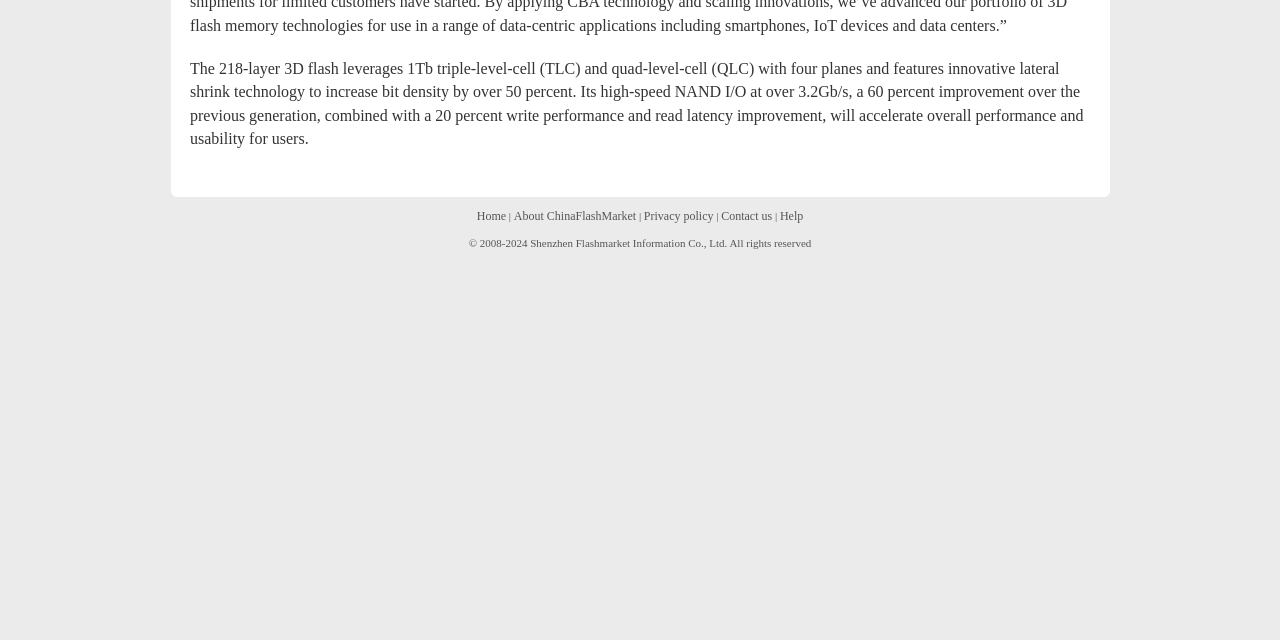Given the element description, predict the bounding box coordinates in the format (top-left x, top-left y, bottom-right x, bottom-right y). Make sure all values are between 0 and 1. Here is the element description: Contact us

[0.563, 0.327, 0.603, 0.349]